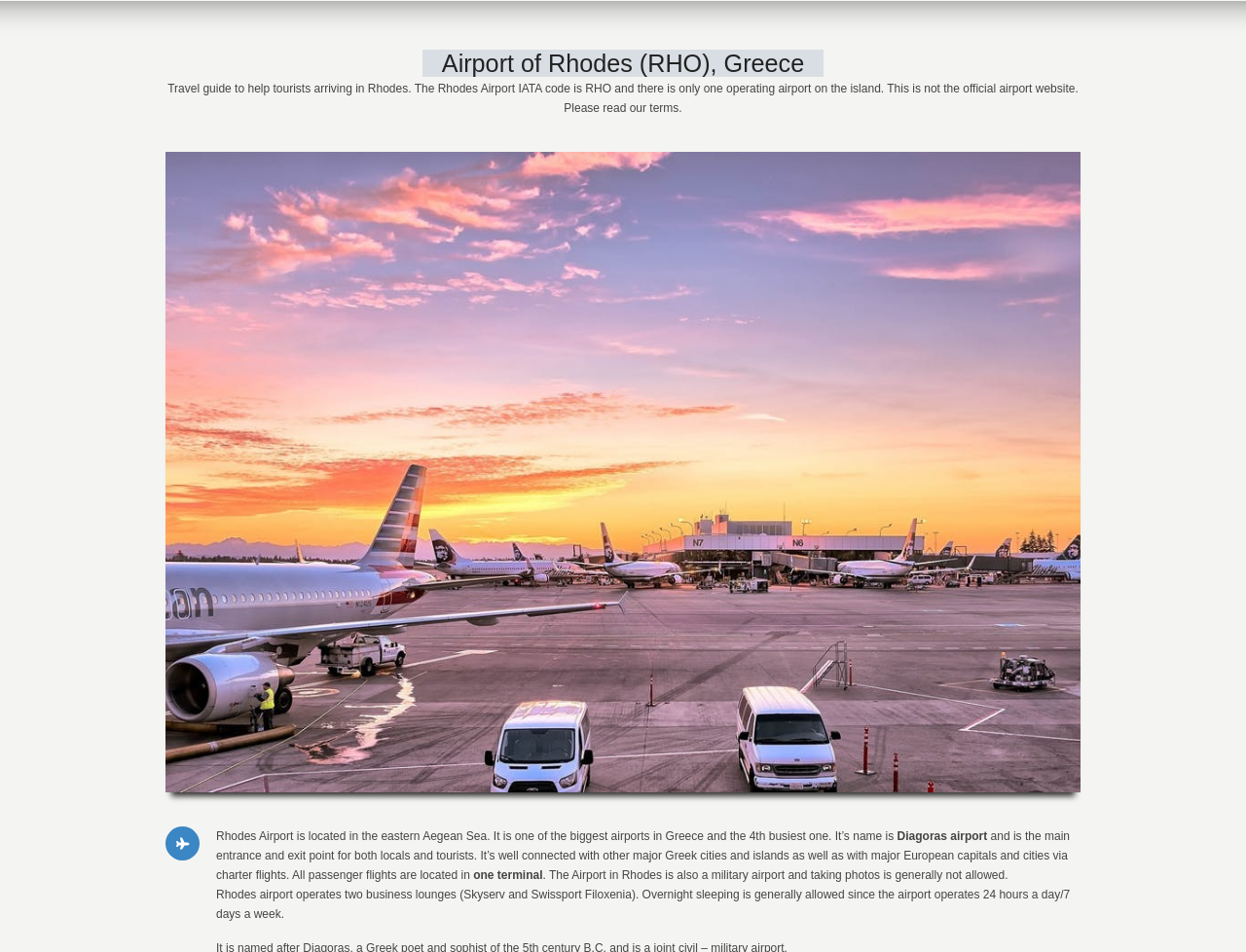Please find and generate the text of the main header of the webpage.

Airport of Rhodes (RHO), Greece